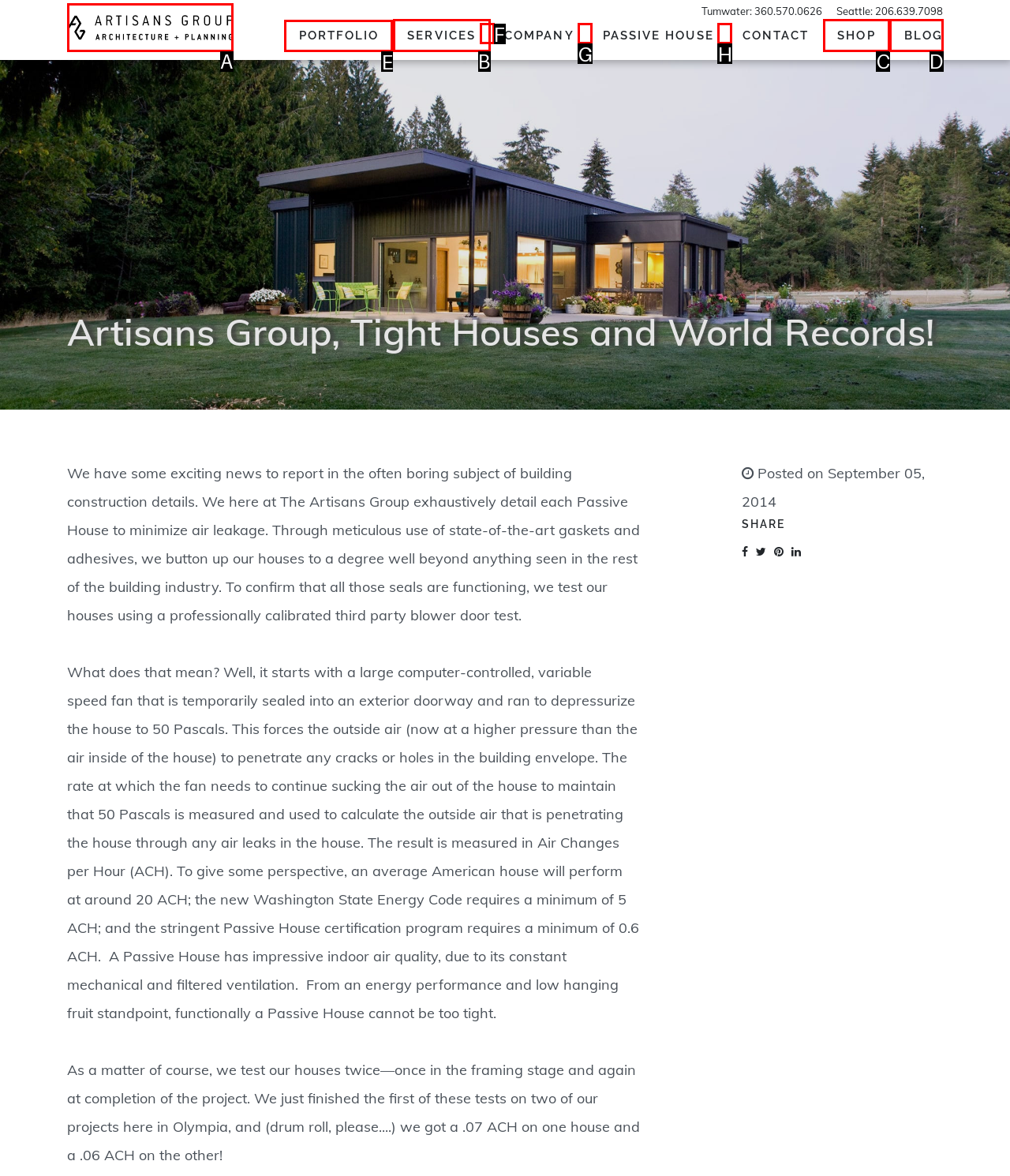Identify the correct option to click in order to complete this task: Click the 'PORTFOLIO' menu item
Answer with the letter of the chosen option directly.

E